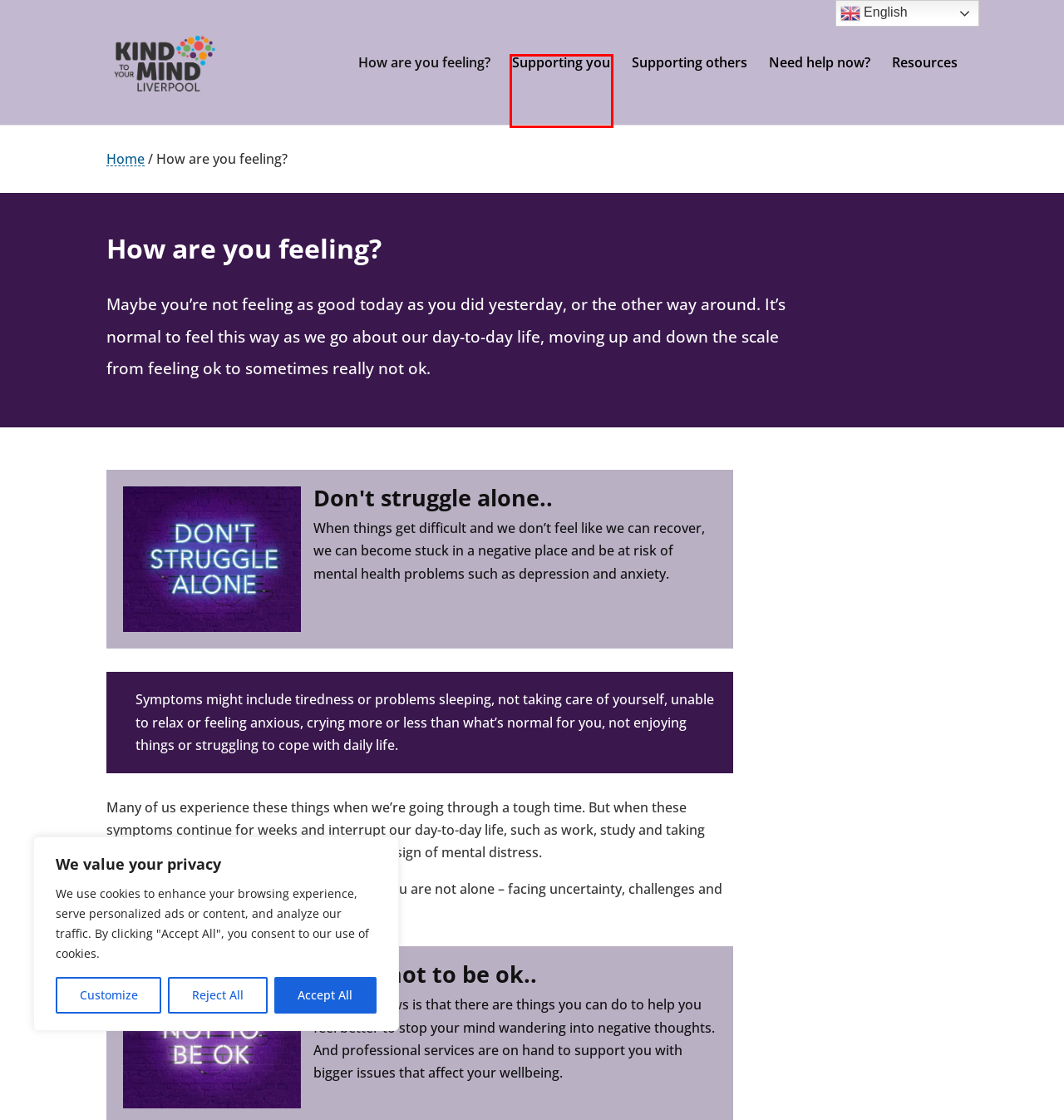You are provided with a screenshot of a webpage containing a red rectangle bounding box. Identify the webpage description that best matches the new webpage after the element in the bounding box is clicked. Here are the potential descriptions:
A. Supporting you - Kind to your mind Liverpool
B. Resources - Kind to your mind Liverpool
C. Home - Kind to your mind Liverpool
D. Privacy Policy - Kind to your mind Liverpool
E. Need help now? - Kind to your mind Liverpool
F. Feeling flat - Kind to your mind Liverpool
G. Accessibility - Kind to your mind Liverpool
H. Supporting others - Kind to your mind Liverpool

A